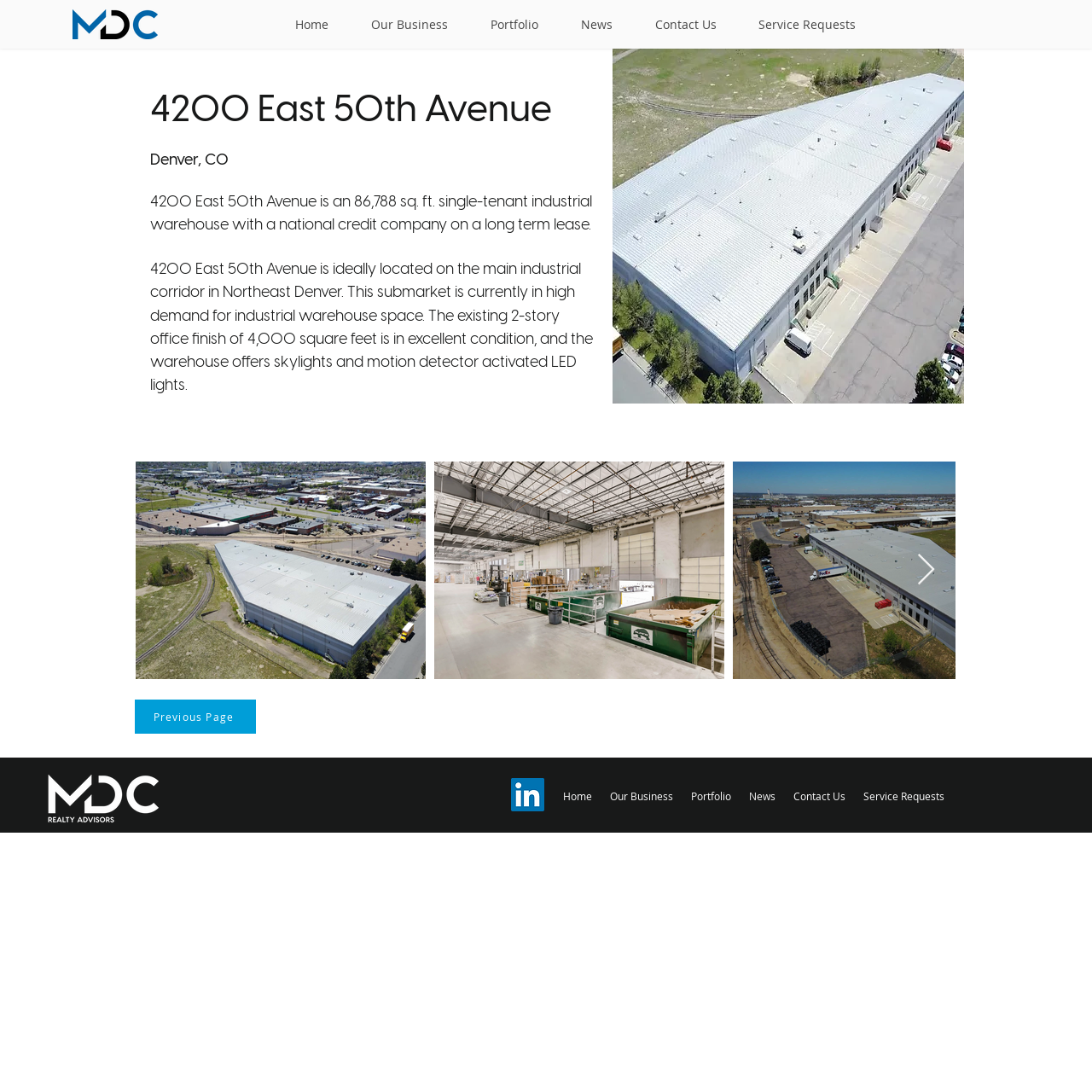What is the location of the industrial warehouse?
Analyze the image and provide a thorough answer to the question.

Based on the webpage content, I found the location of the industrial warehouse mentioned in the heading element. It is located in 'Northeast Denver'.